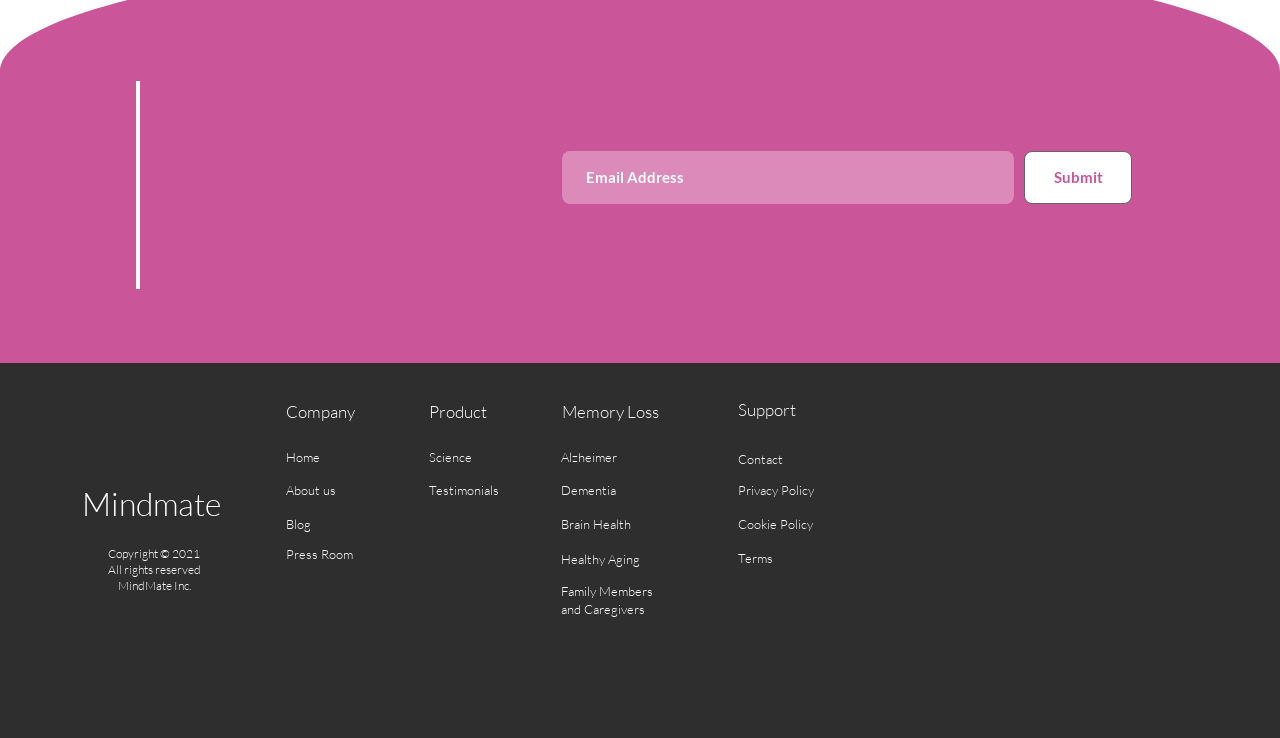How many social media platforms are listed?
Refer to the image and give a detailed answer to the query.

The social media platforms listed are LinkedIn, Twitter, and Instagram, which are displayed as links in the 'Social Bar' section at the bottom of the webpage.